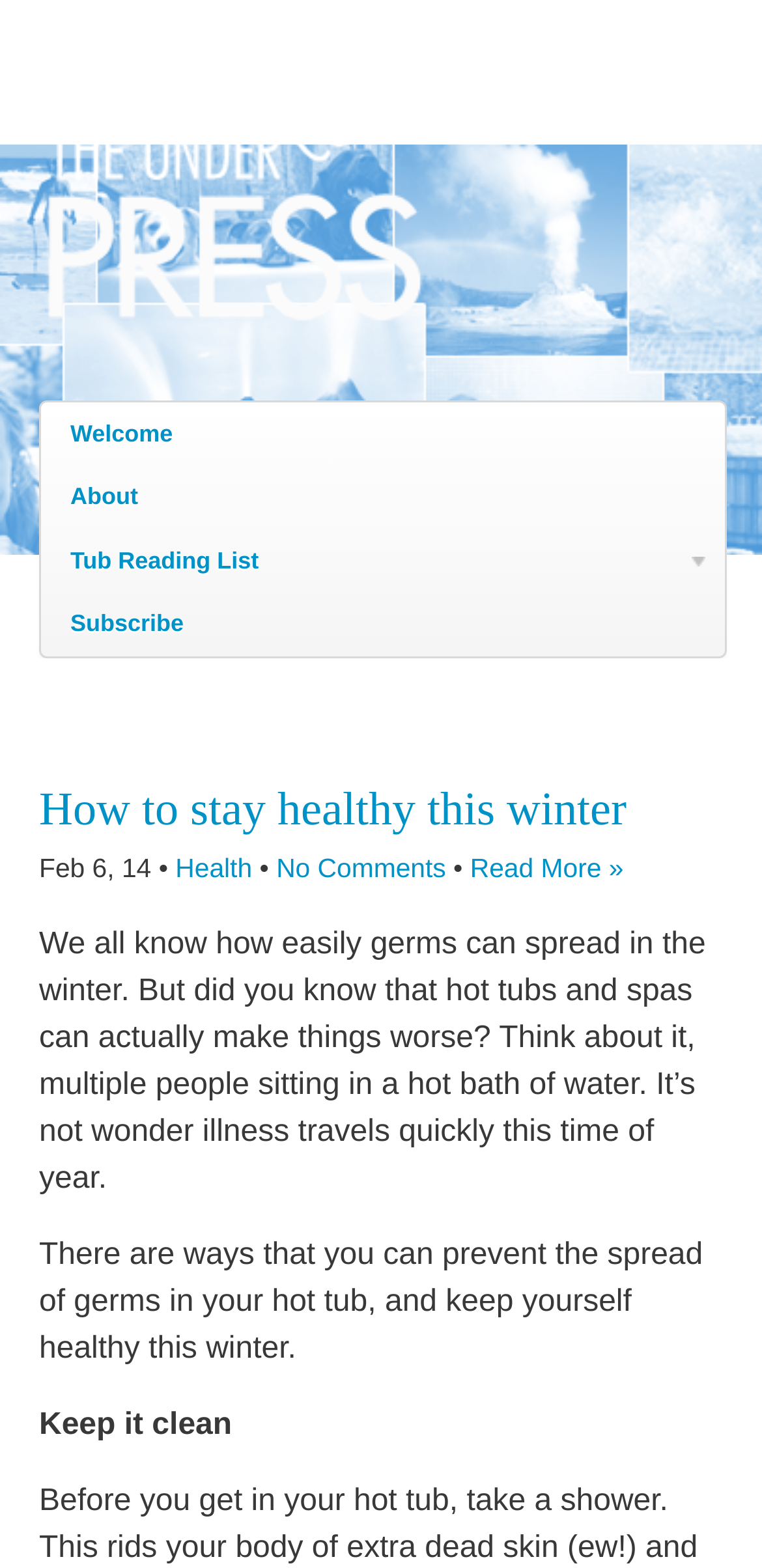Determine the bounding box coordinates for the element that should be clicked to follow this instruction: "go to the homepage". The coordinates should be given as four float numbers between 0 and 1, in the format [left, top, right, bottom].

[0.051, 0.207, 0.564, 0.228]